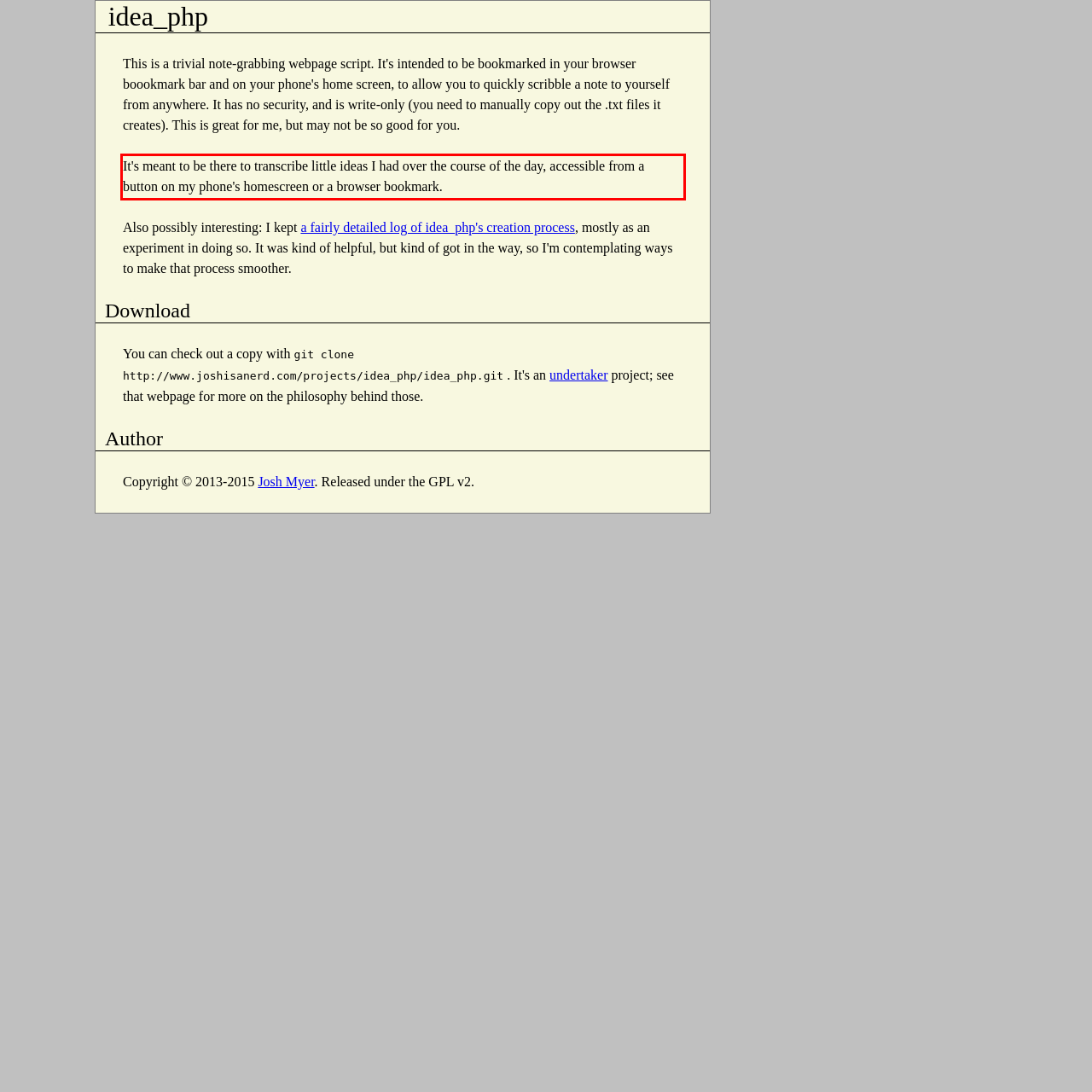Please identify the text within the red rectangular bounding box in the provided webpage screenshot.

It's meant to be there to transcribe little ideas I had over the course of the day, accessible from a button on my phone's homescreen or a browser bookmark.